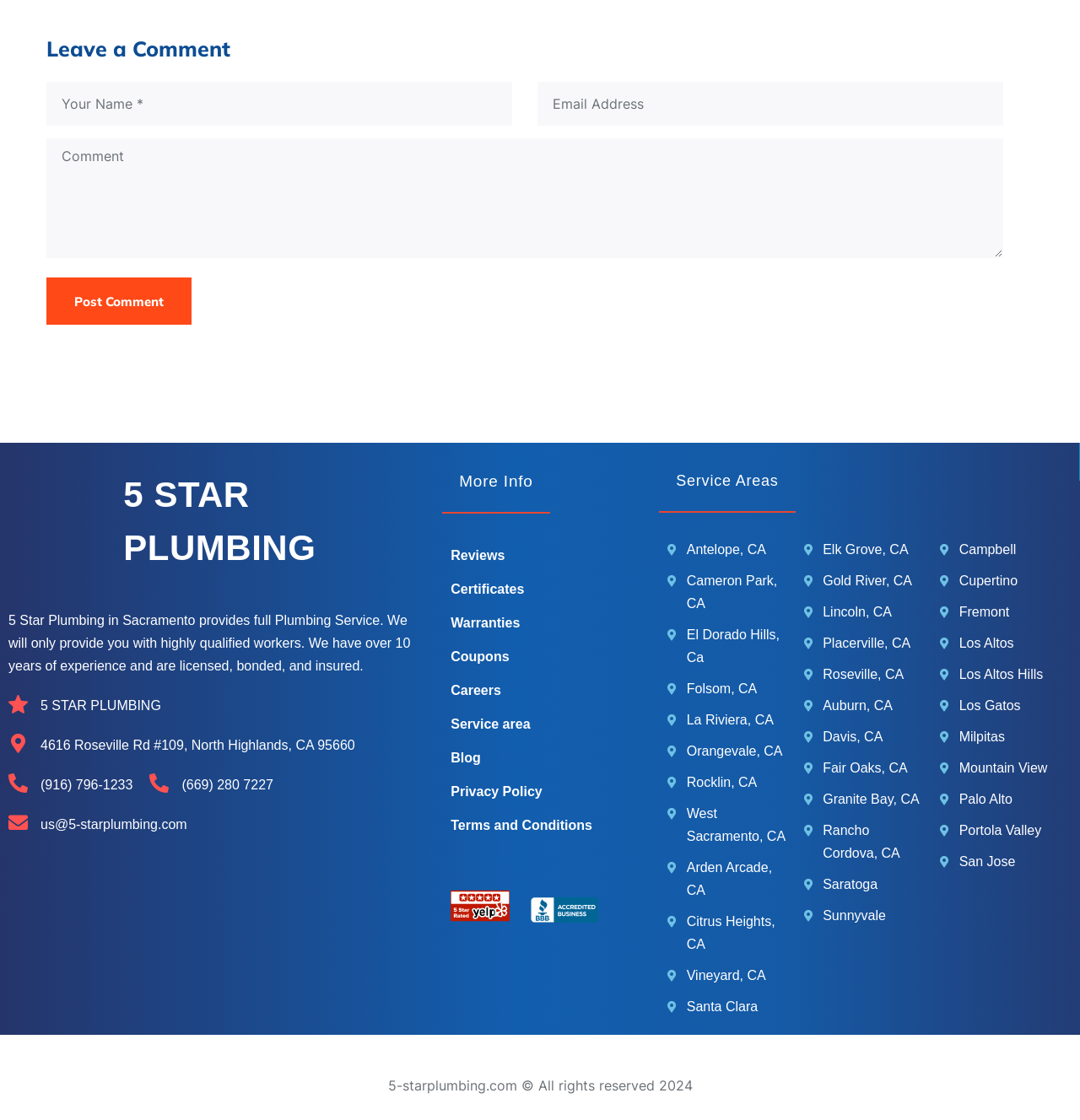Provide a one-word or brief phrase answer to the question:
What is the company name?

5 STAR PLUMBING